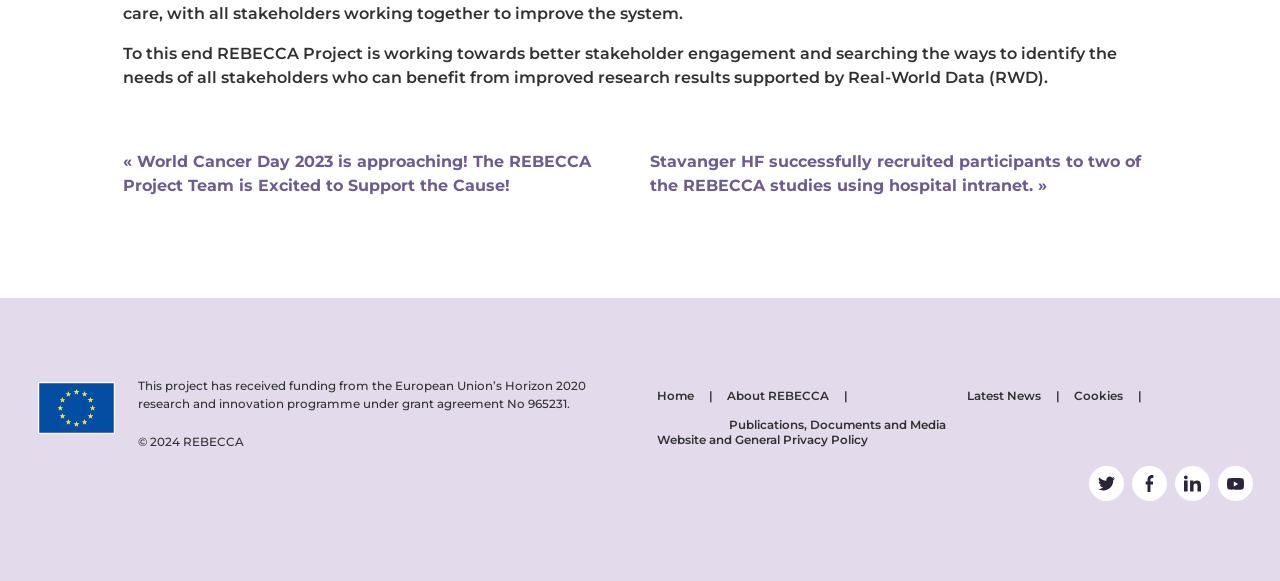Return the bounding box coordinates of the UI element that corresponds to this description: "Home". The coordinates must be given as four float numbers in the range of 0 and 1, [left, top, right, bottom].

[0.513, 0.67, 0.557, 0.694]